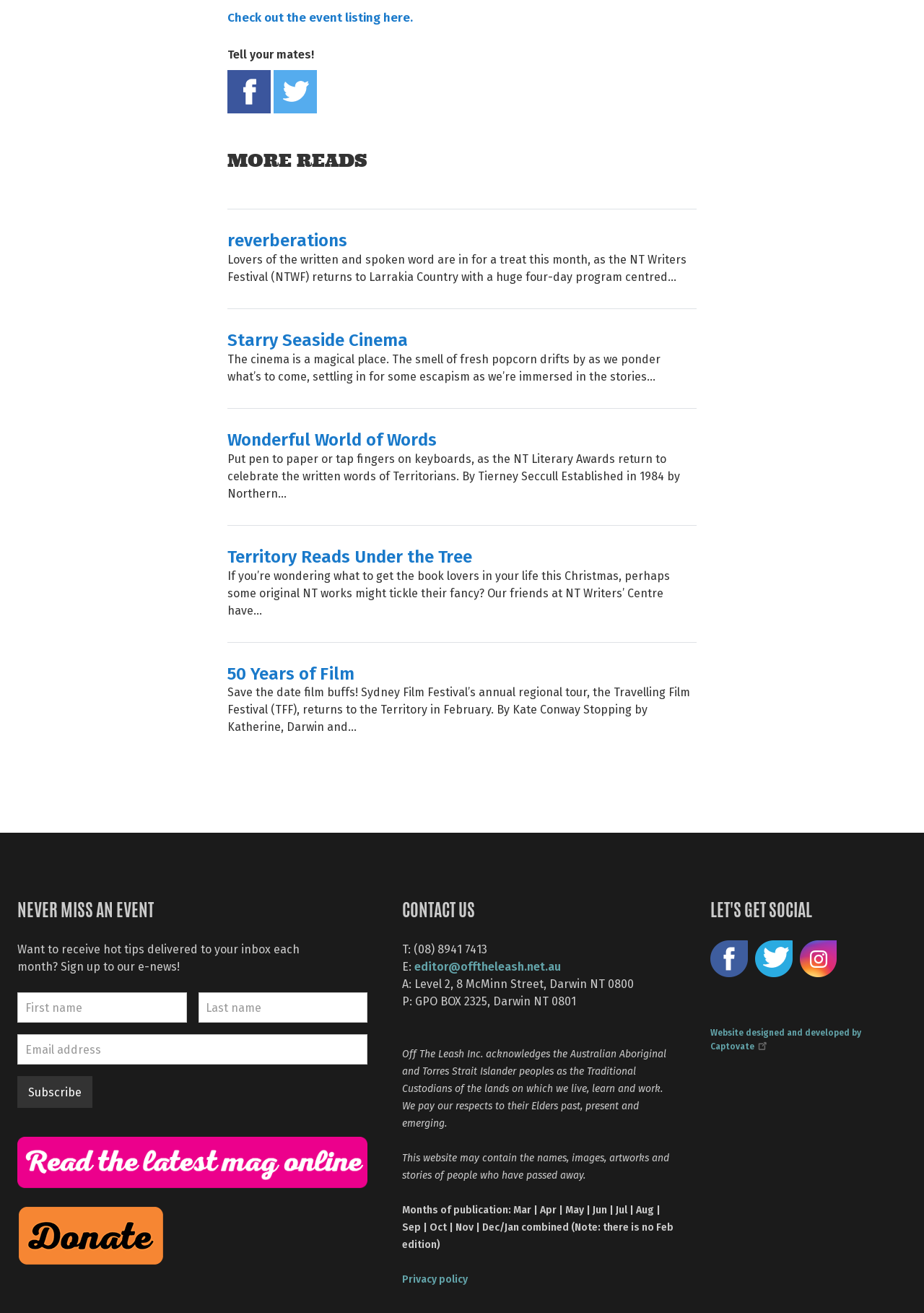Identify the bounding box coordinates of the area that should be clicked in order to complete the given instruction: "Donate with PayPal". The bounding box coordinates should be four float numbers between 0 and 1, i.e., [left, top, right, bottom].

[0.019, 0.918, 0.178, 0.964]